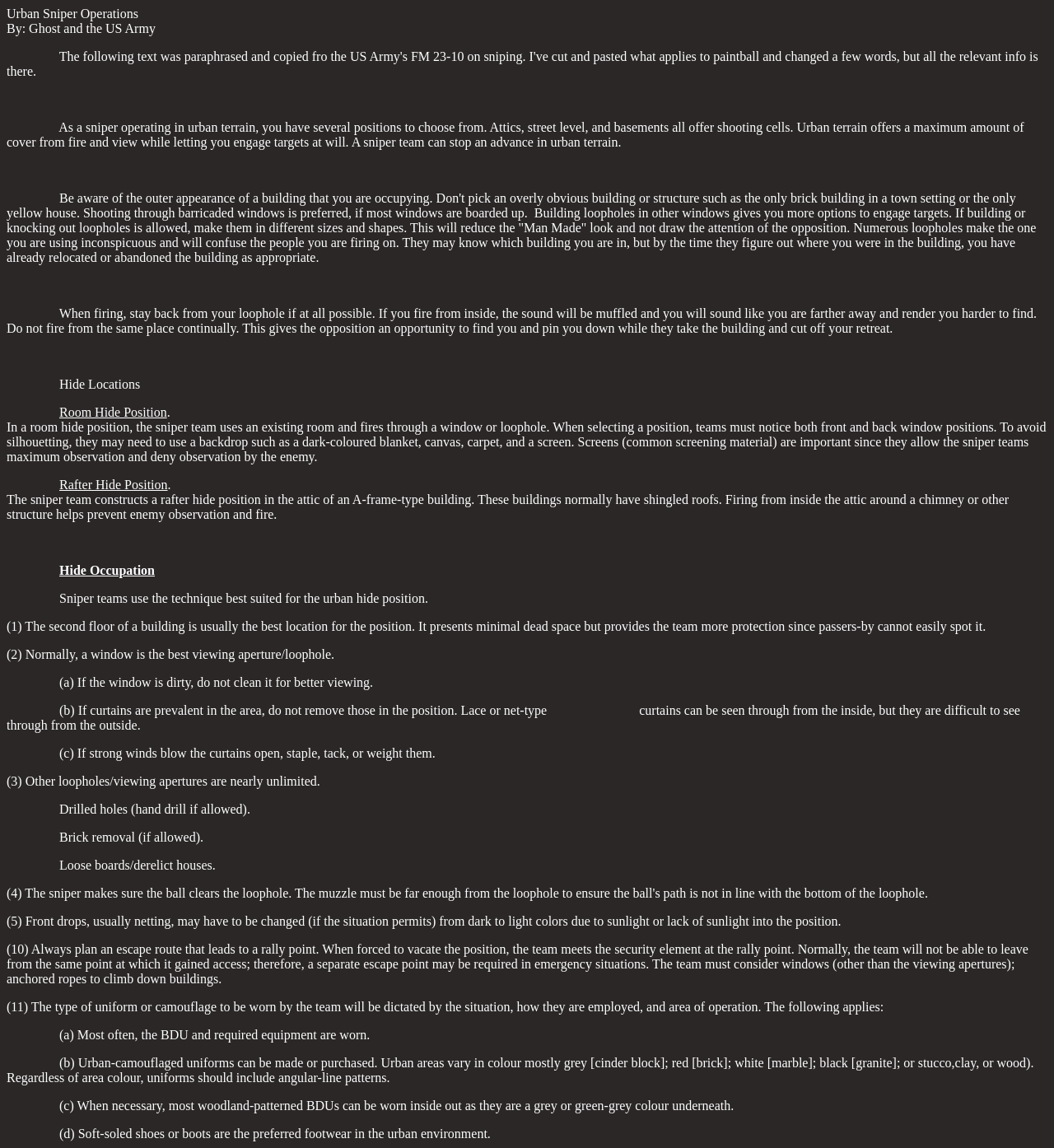What should a sniper team do if strong winds blow their curtains open?
Can you give a detailed and elaborate answer to the question?

The webpage advises that if strong winds blow the curtains open, the sniper team should staple, tack, or weight them to keep them in place. This will help to maintain their cover and prevent detection.